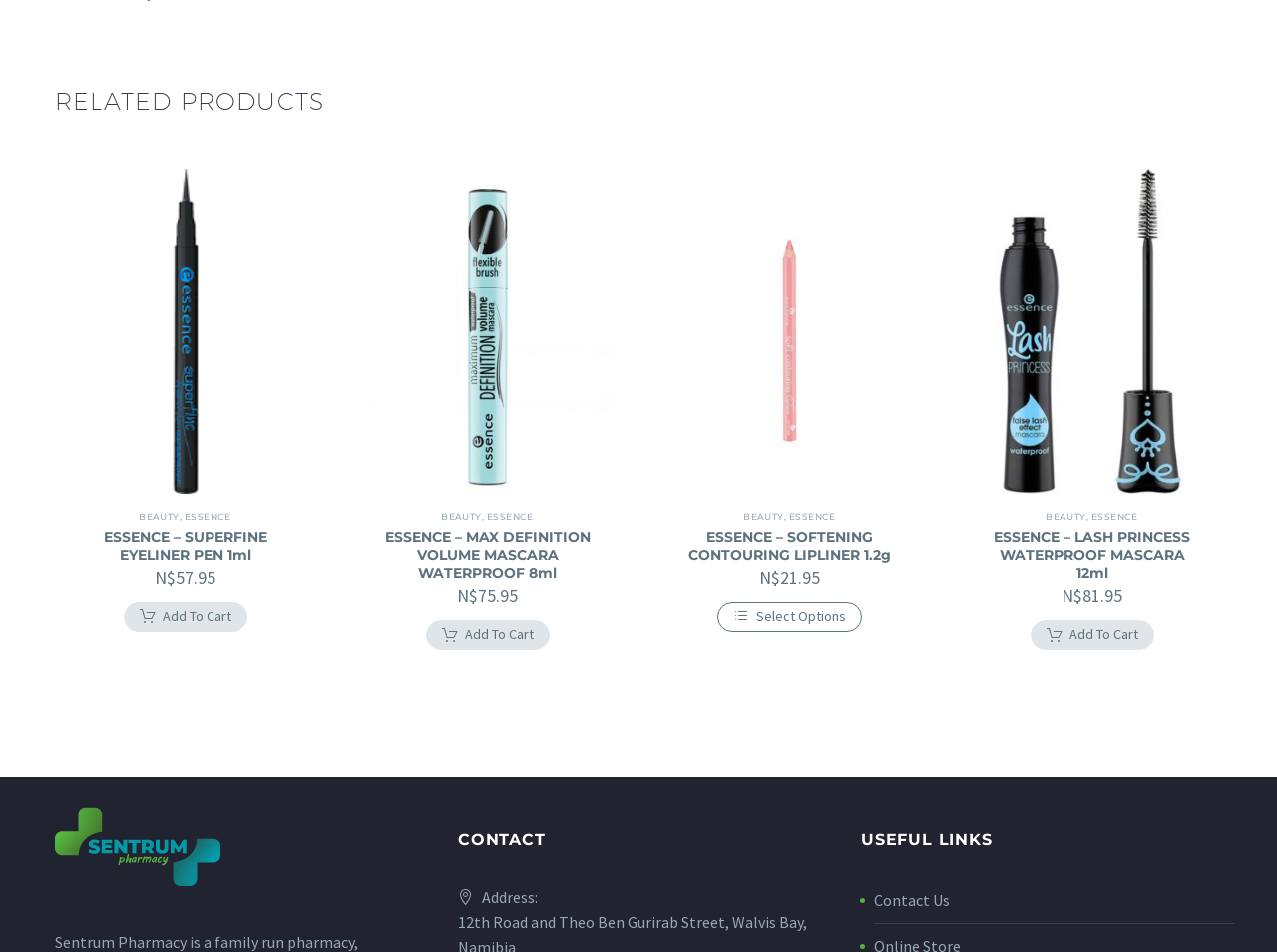Find the bounding box coordinates of the clickable area that will achieve the following instruction: "Access the FREE fabulous performance".

None